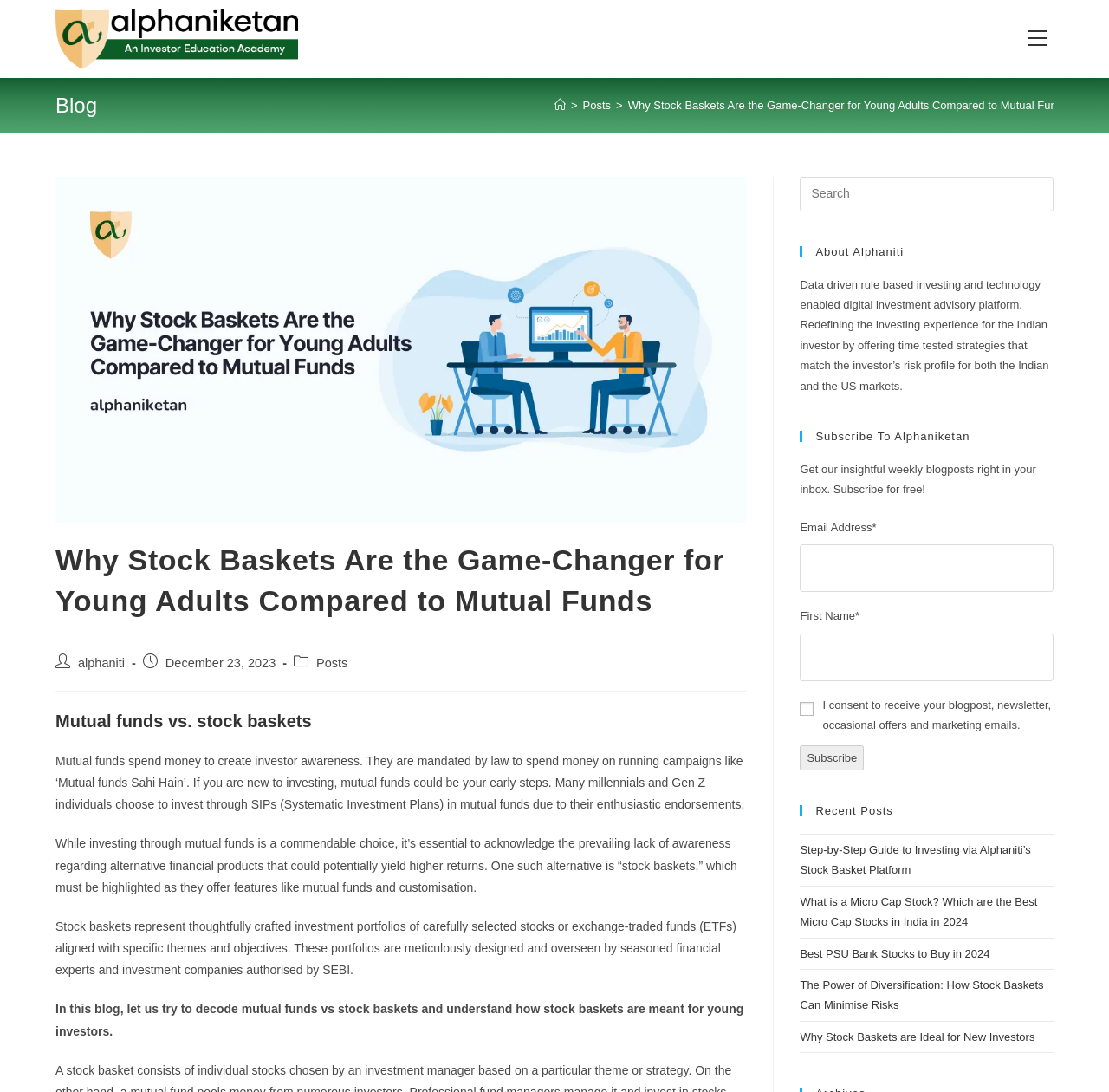Find the bounding box coordinates of the clickable region needed to perform the following instruction: "Read the blog post 'Why Stock Baskets Are the Game-Changer for Young Adults Compared to Mutual Funds'". The coordinates should be provided as four float numbers between 0 and 1, i.e., [left, top, right, bottom].

[0.05, 0.494, 0.674, 0.587]